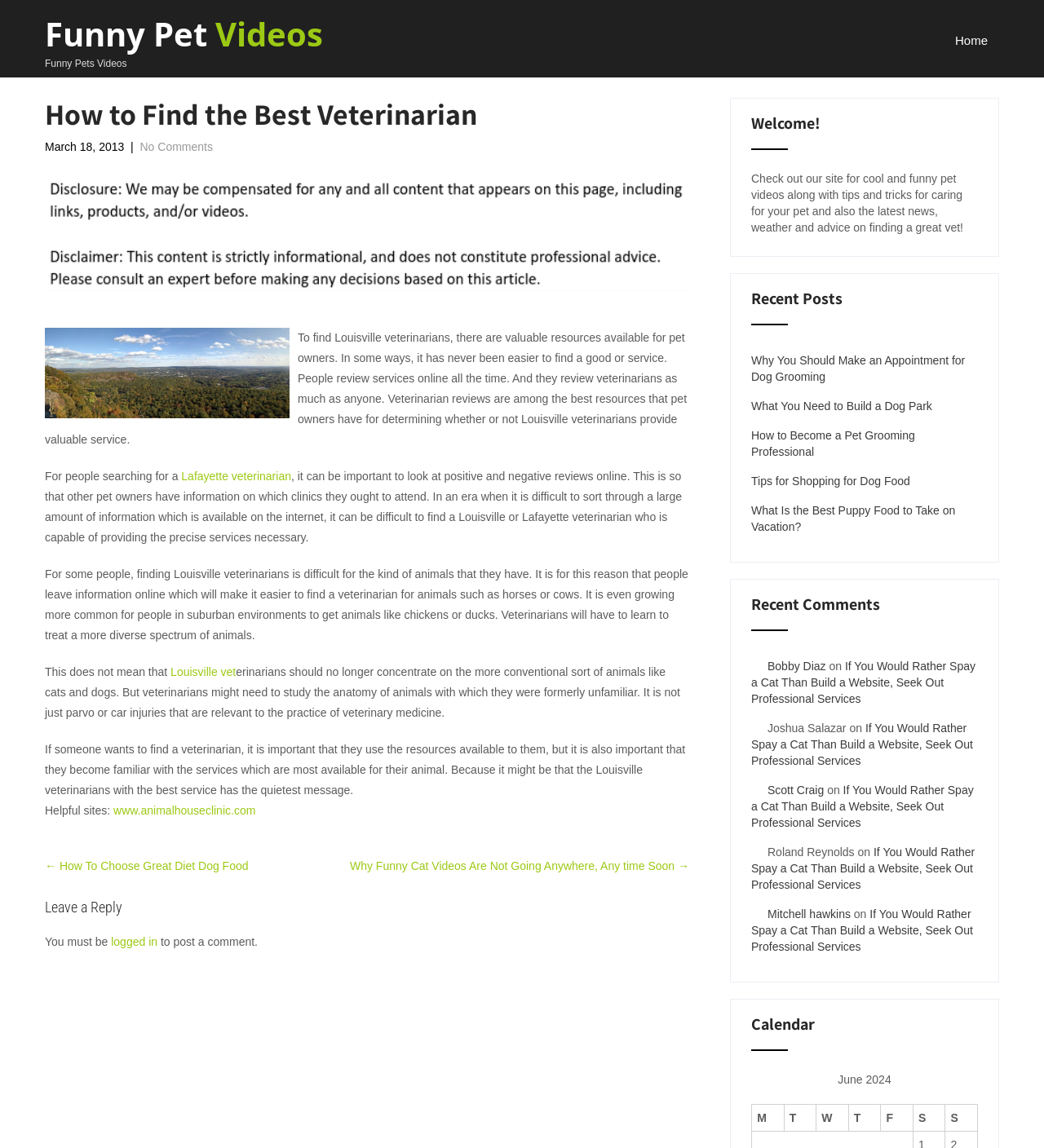What is the purpose of reviewing veterinarians online?
Answer the question based on the image using a single word or a brief phrase.

To determine if they provide valuable service